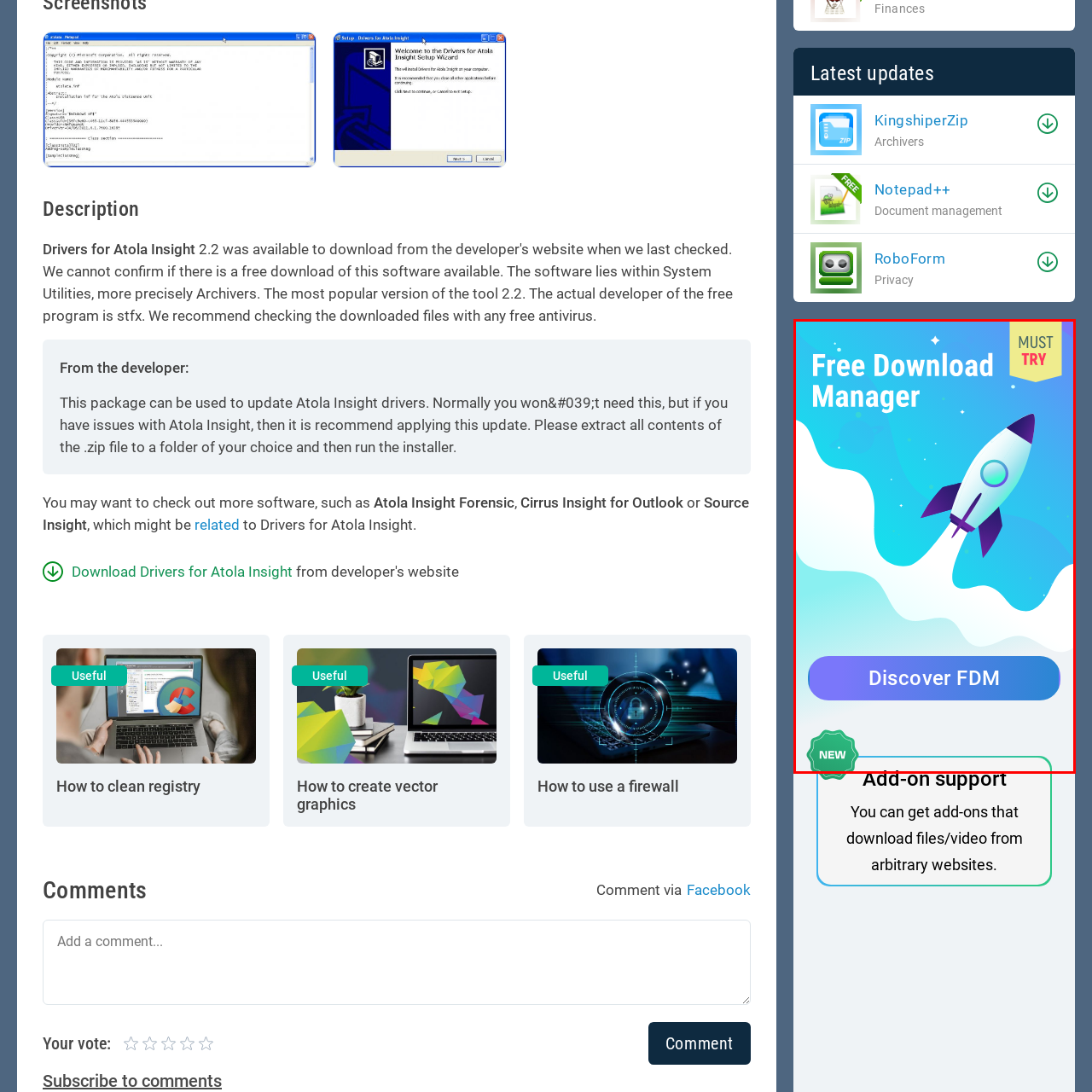Please provide a one-word or phrase response to the following question by examining the image within the red boundary:
What is the shape of the object soaring through the background?

Rocket